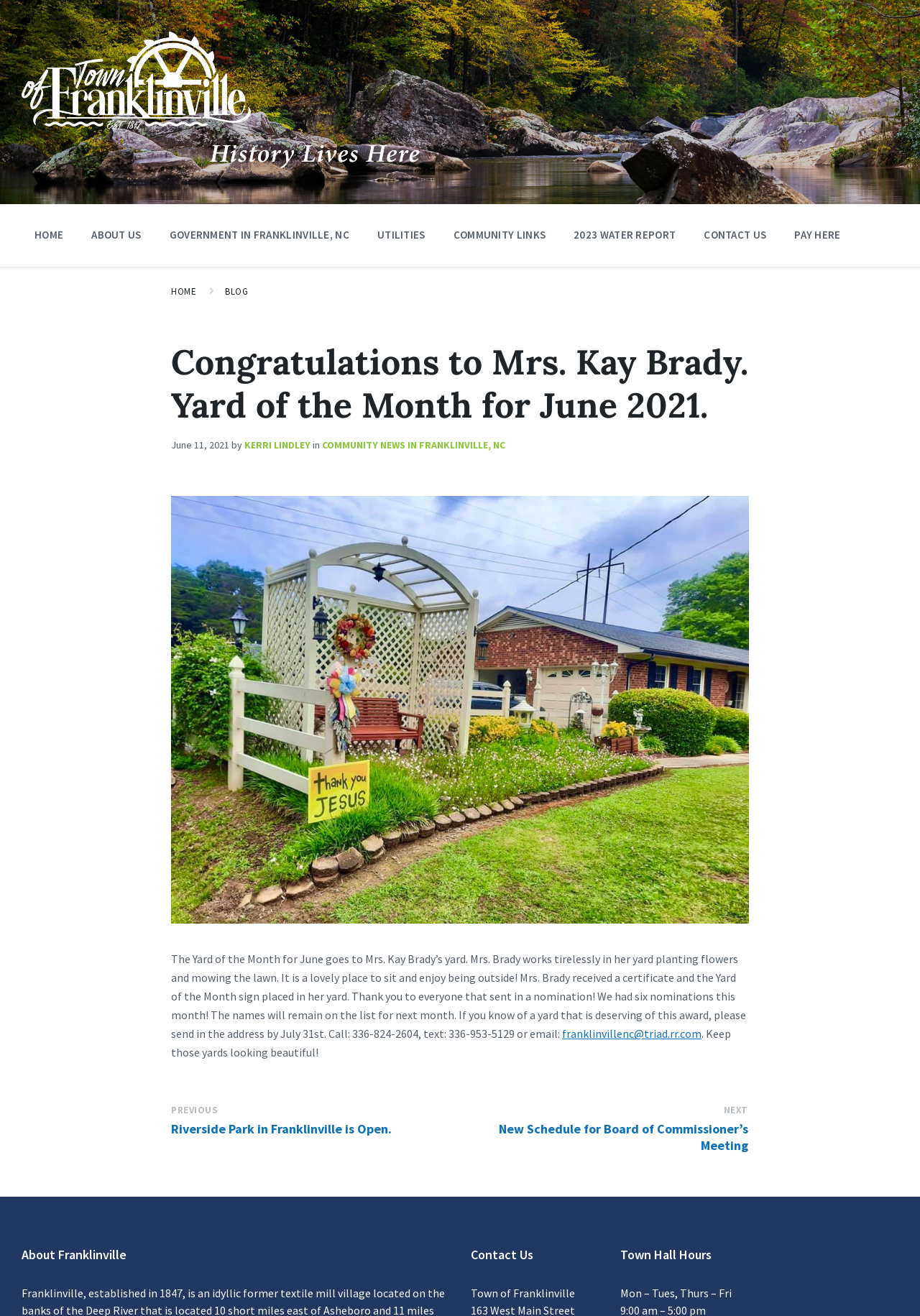What is the name of the person who wrote the article?
From the image, provide a succinct answer in one word or a short phrase.

KERRI LINDLEY